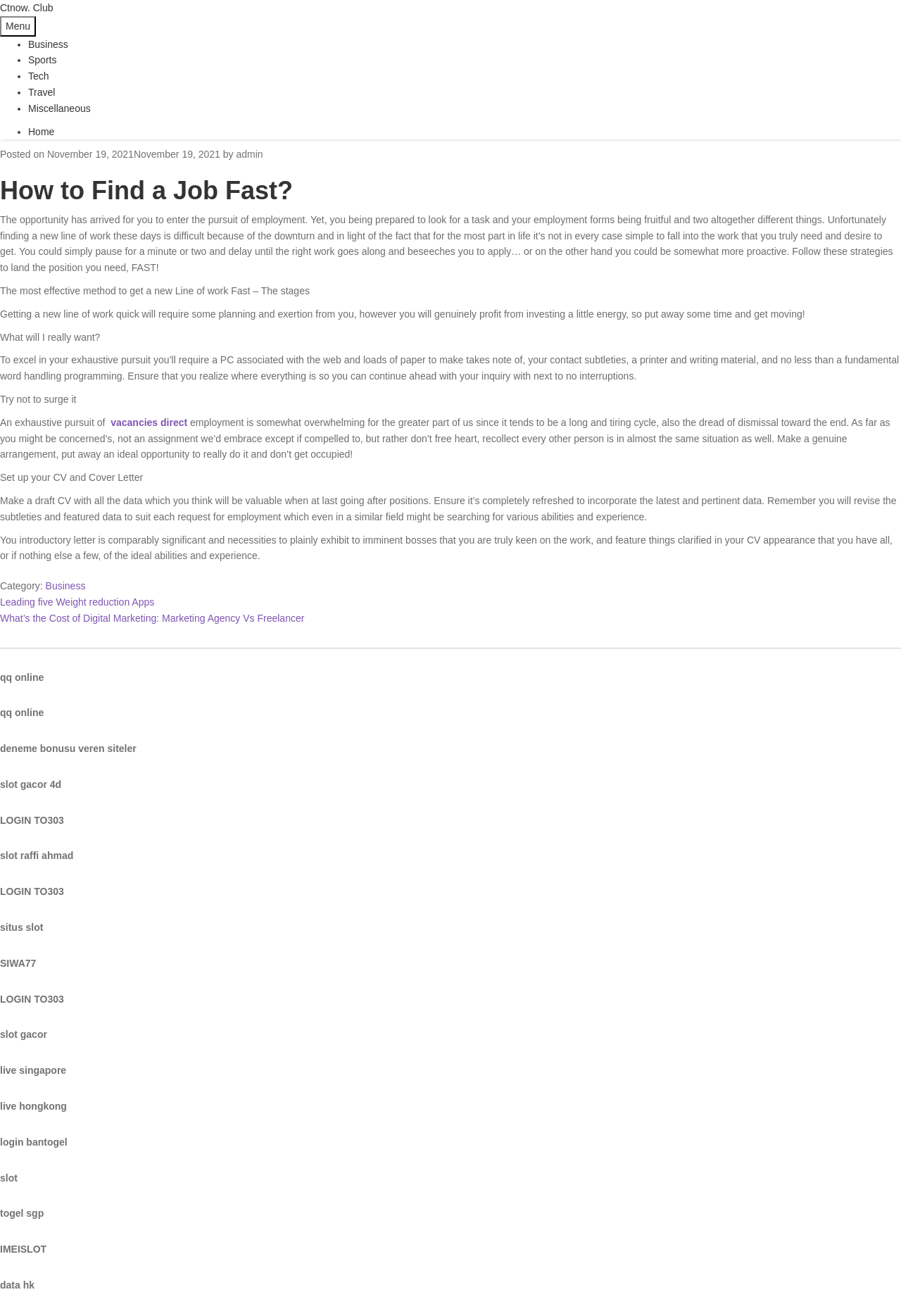Create a detailed description of the webpage's content and layout.

This webpage is about finding a job quickly, with the title "How to Find a Job Fast?" at the top. Below the title, there is a navigation menu with links to different categories such as "Business", "Sports", "Tech", "Travel", and "Miscellaneous". 

The main content of the webpage is an article that provides tips and strategies for finding a job quickly. The article is divided into sections, with headings such as "The most effective method to get a new Line of work Fast – The stages" and "What will I really want?". The text is written in a conversational tone and provides advice on how to prepare for a job search, including setting up a CV and cover letter, and being proactive in the job search process.

On the left side of the webpage, there are several links to external websites, including "qq online", "deneme bonusu veren siteler", and "slot gacor 4d". These links are not directly related to the main content of the webpage.

At the bottom of the webpage, there is a post navigation section with links to previous and next posts, titled "Leading five Weight reduction Apps" and "What’s the Cost of Digital Marketing: Marketing Agency Vs Freelancer", respectively.